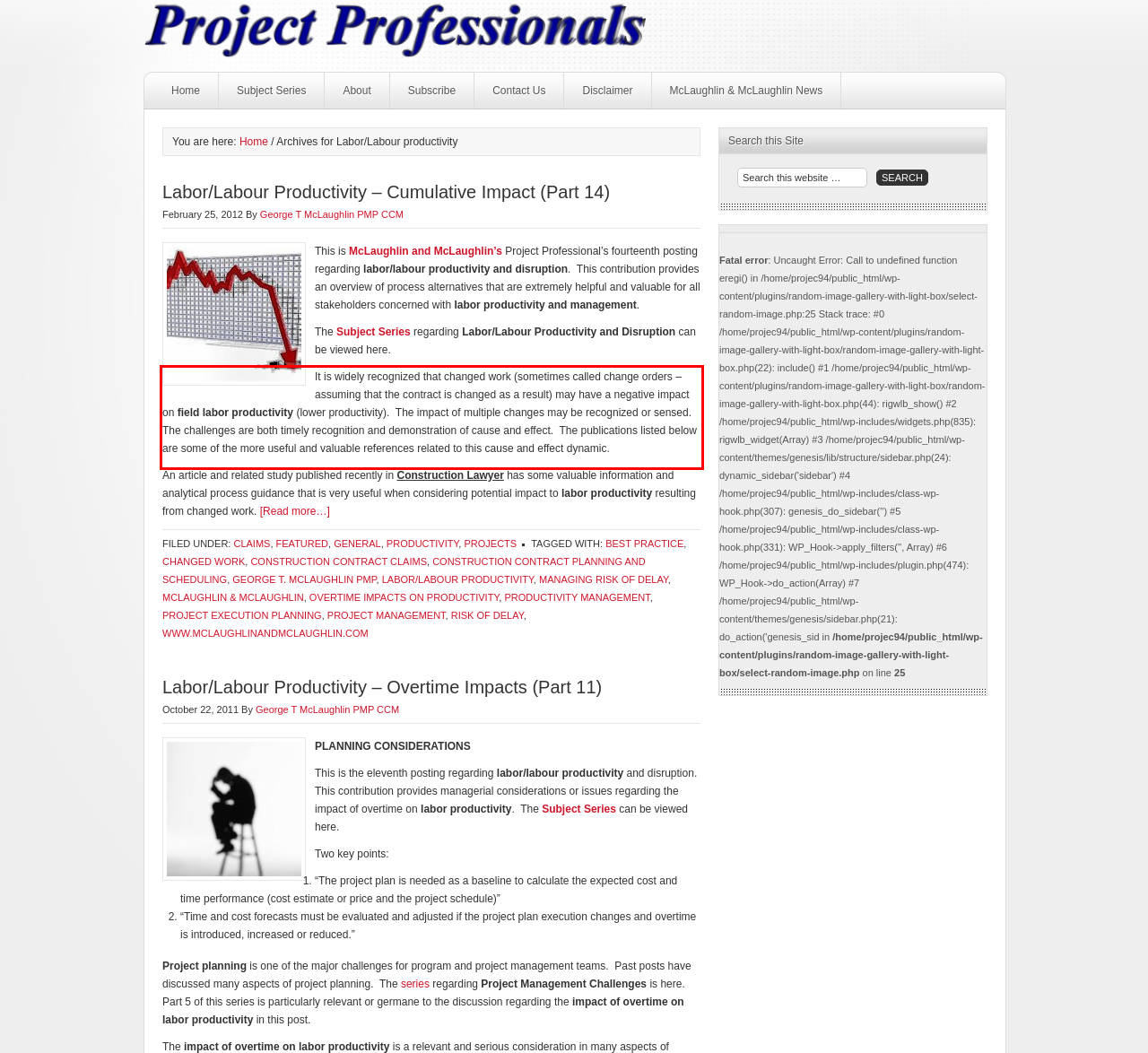You are provided with a screenshot of a webpage containing a red bounding box. Please extract the text enclosed by this red bounding box.

It is widely recognized that changed work (sometimes called change orders – assuming that the contract is changed as a result) may have a negative impact on field labor productivity (lower productivity). The impact of multiple changes may be recognized or sensed. The challenges are both timely recognition and demonstration of cause and effect. The publications listed below are some of the more useful and valuable references related to this cause and effect dynamic.